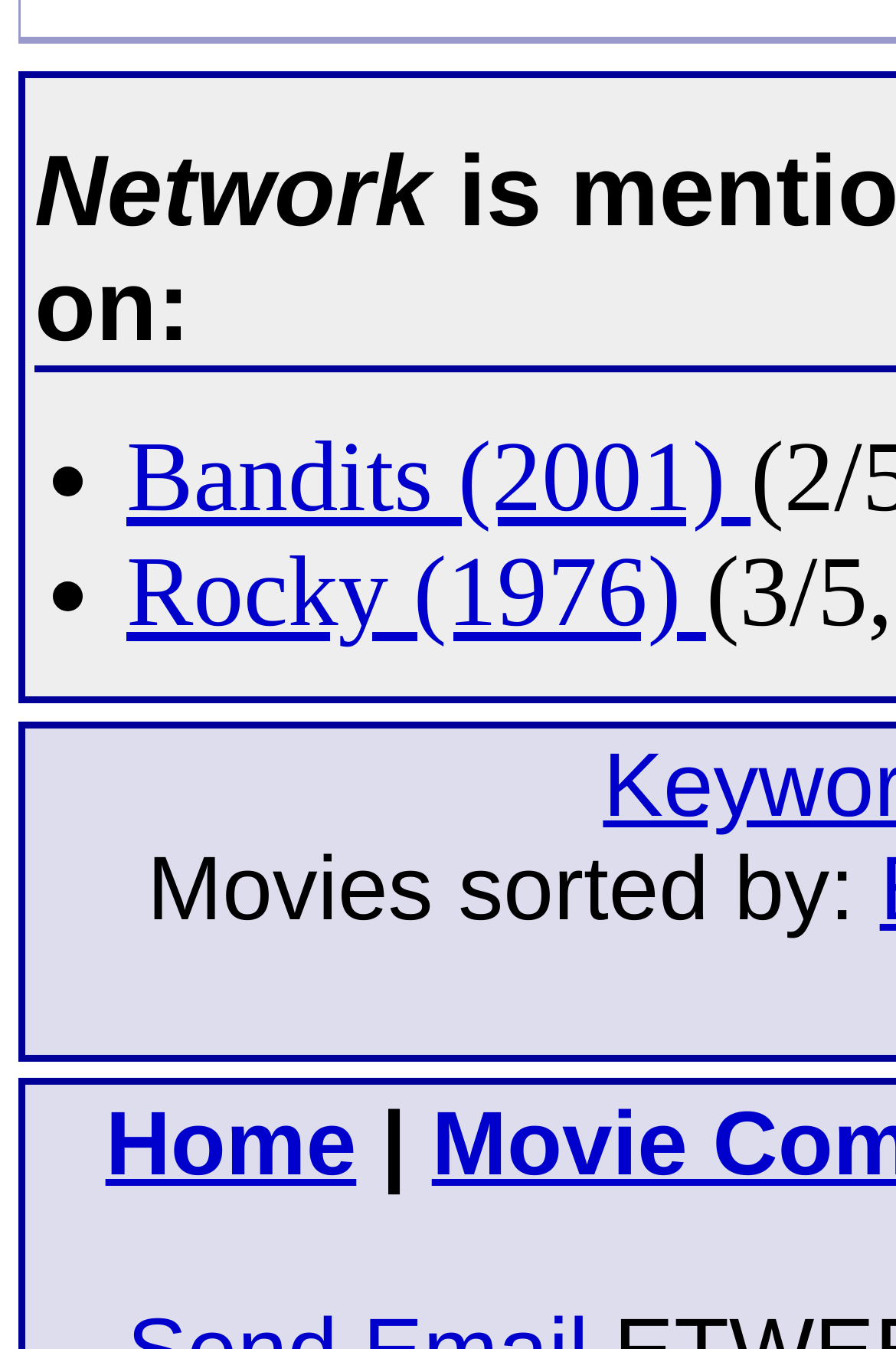Answer the question briefly using a single word or phrase: 
What is the separator between the 'Home' link and the next element?

Vertical bar